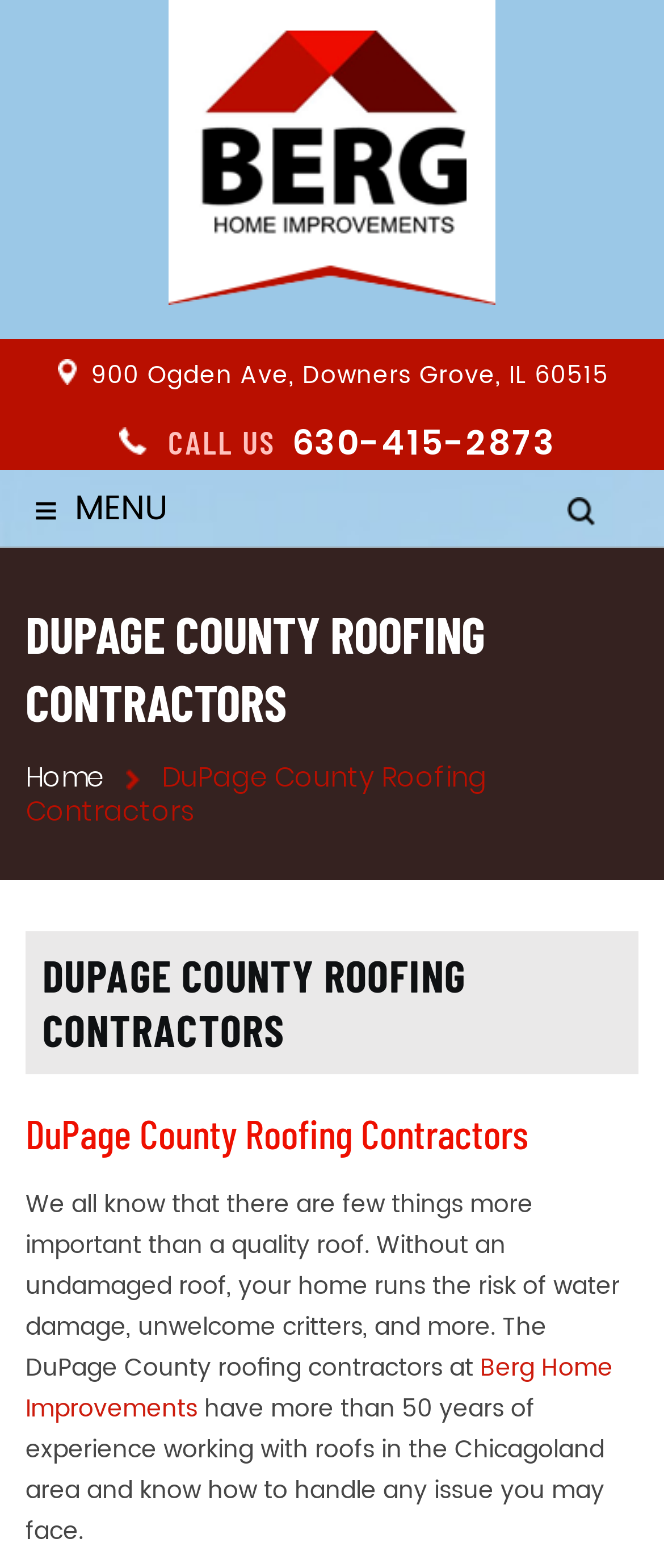Generate a comprehensive description of the contents of the webpage.

The webpage is about DuPage County roofing contractors, specifically Berg Home Improvements. At the top left, there is a logo of Berg Home Improvements, which is an image, accompanied by a link to the company's name. Below the logo, there is an address "900 Ogden Ave, Downers Grove, IL 60515" and a call-to-action "CALL US" with a phone number "630-415-2873" on the right side. 

On the top right, there is a menu icon represented by the symbol "≡" and a "MENU" text next to it, along with a search icon. 

Below the top section, there is a table layout that occupies most of the page. The table has a heading "DUPAGE COUNTY ROOFING CONTRACTORS" at the top, followed by a link to "Home" and a text "DuPage County Roofing Contractors". 

Further down, there are two more headings with the same text "DUPAGE COUNTY ROOFING CONTRACTORS" and "DuPage County Roofing Contractors". 

The main content of the page starts with a paragraph of text that explains the importance of a quality roof and how it can prevent water damage and other issues. The text then introduces Berg Home Improvements as a reliable roofing contractor with over 50 years of experience in the Chicagoland area. The company's name is also a link.